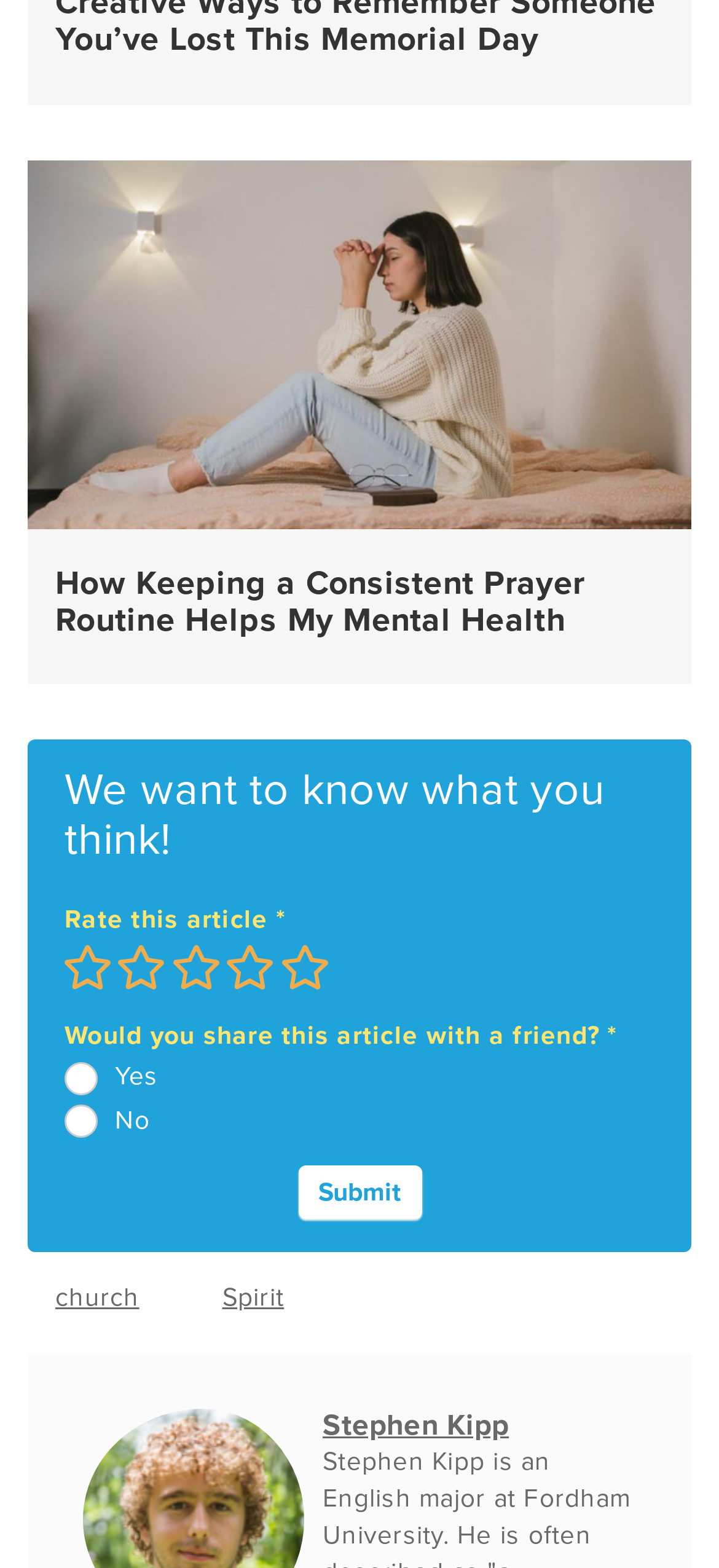Determine the bounding box coordinates for the region that must be clicked to execute the following instruction: "View the author's profile 'Stephen Kipp'".

[0.449, 0.898, 0.708, 0.921]